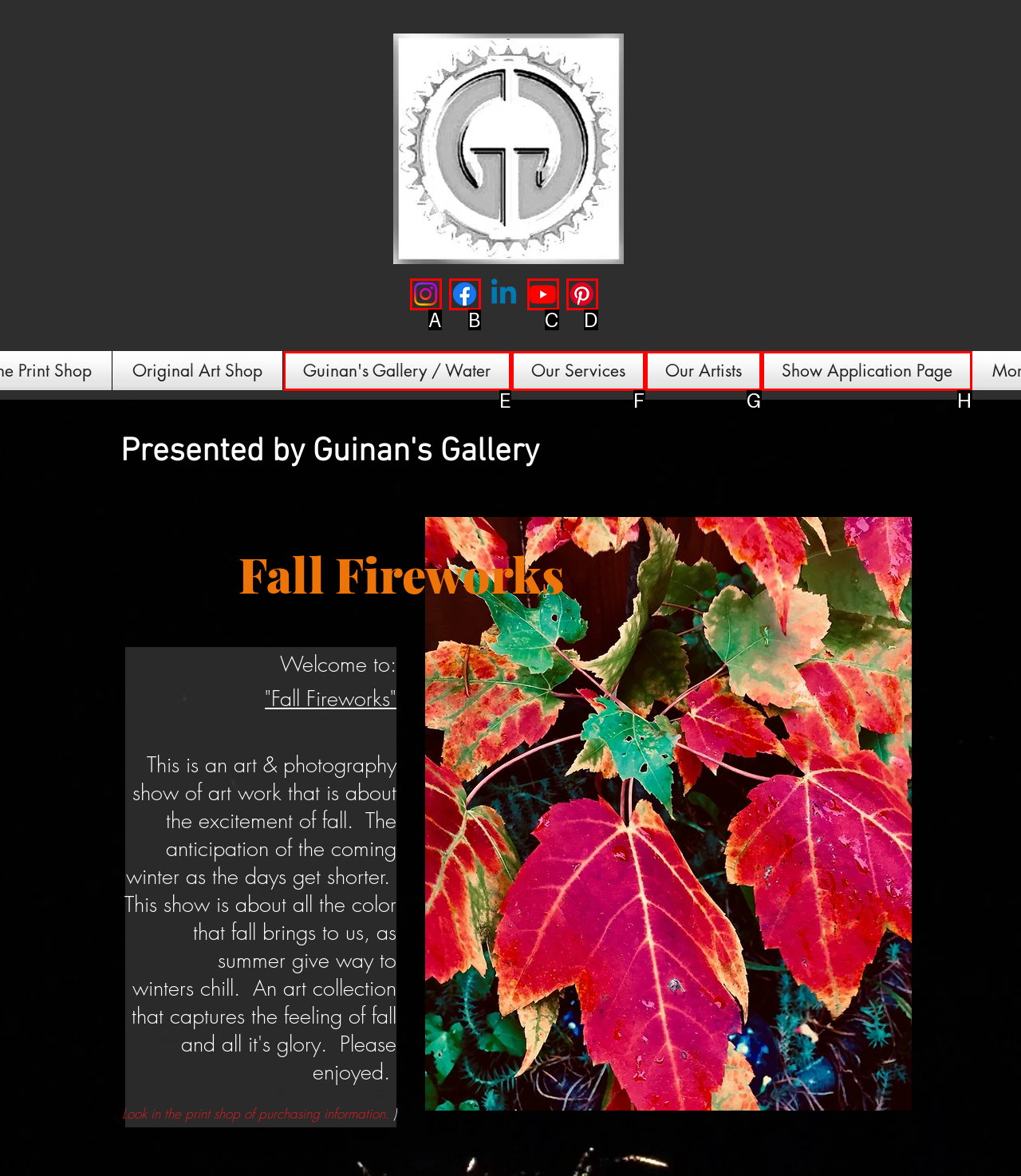Given the description: Blog, determine the corresponding lettered UI element.
Answer with the letter of the selected option.

None